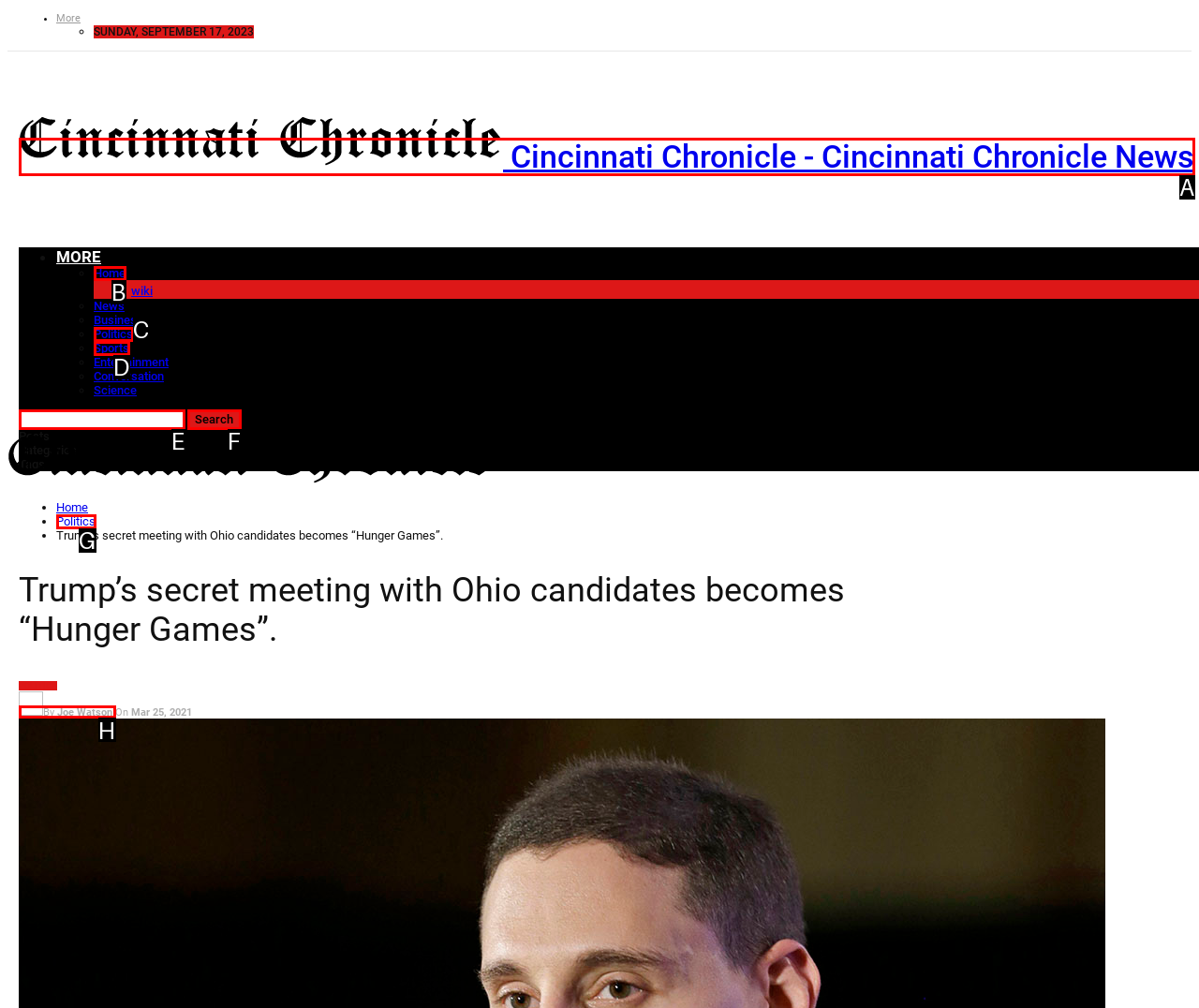Match the description: Comment to the appropriate HTML element. Respond with the letter of your selected option.

None